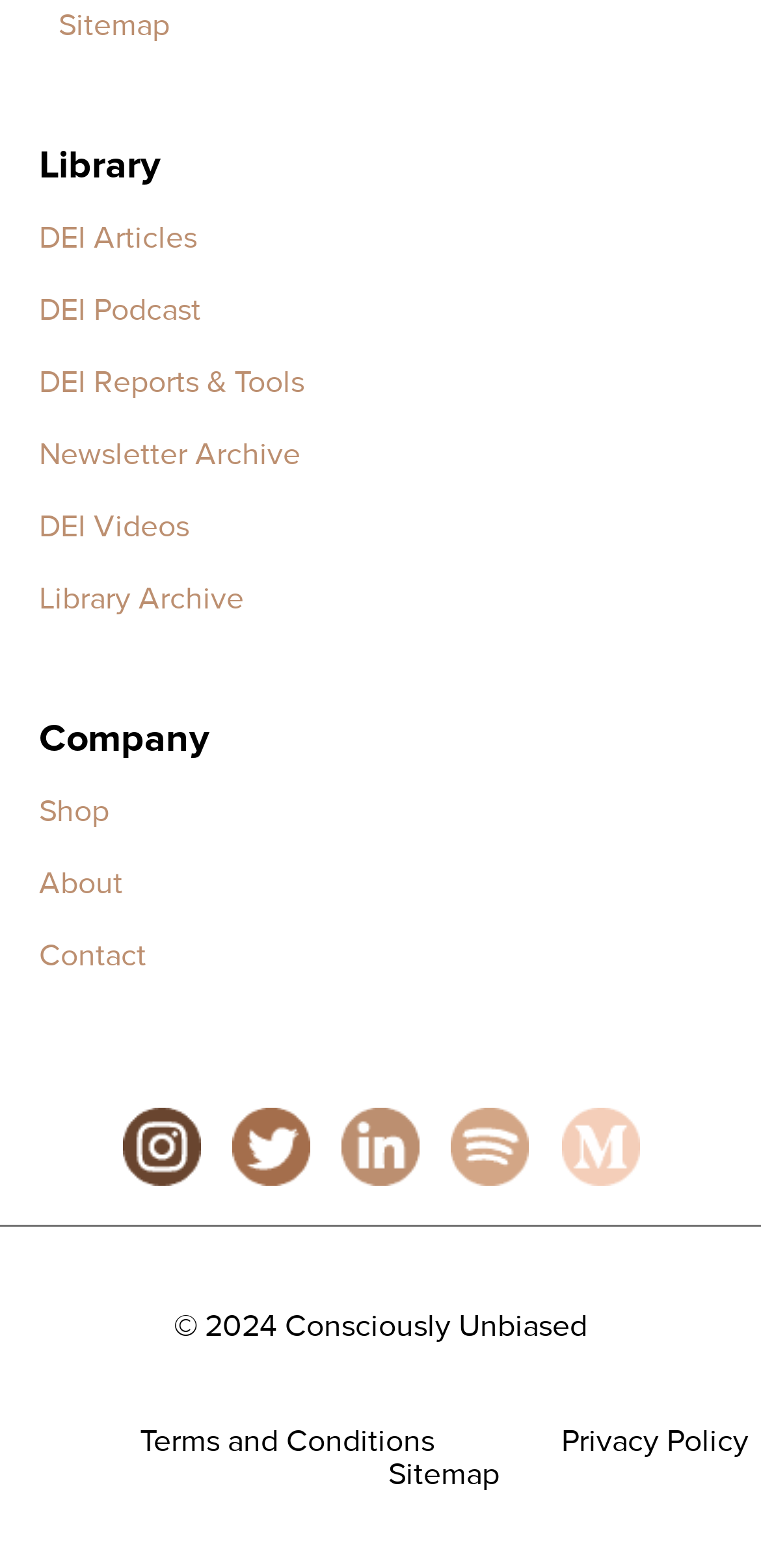Use a single word or phrase to answer the question: What is the last item in the 'Library' navigation menu?

Library Archive